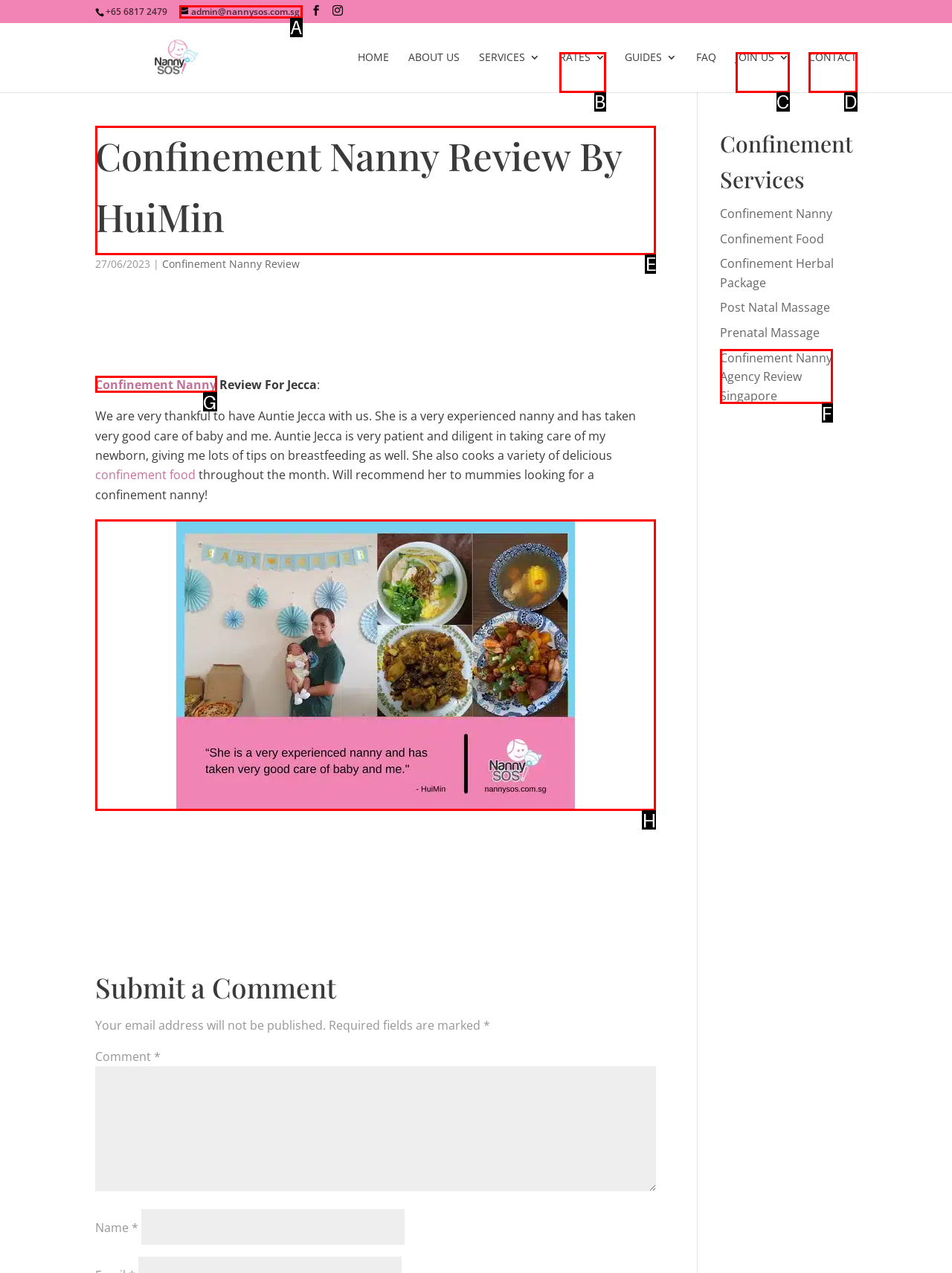Tell me which one HTML element I should click to complete the following task: Read the 'Confinement Nanny Review By HuiMin' article Answer with the option's letter from the given choices directly.

E